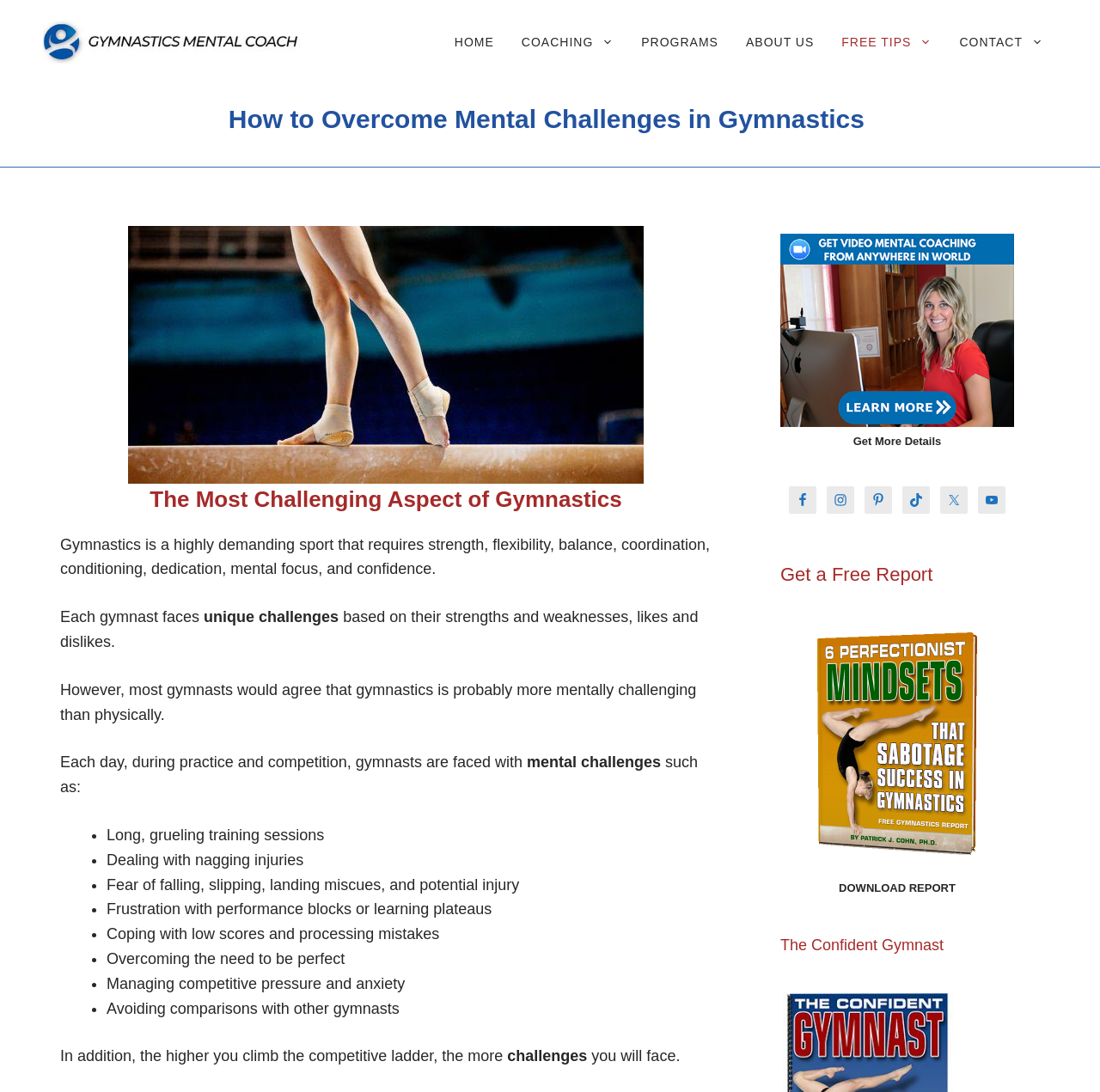Provide the bounding box coordinates of the HTML element this sentence describes: "Sitebuilder". The bounding box coordinates consist of four float numbers between 0 and 1, i.e., [left, top, right, bottom].

None